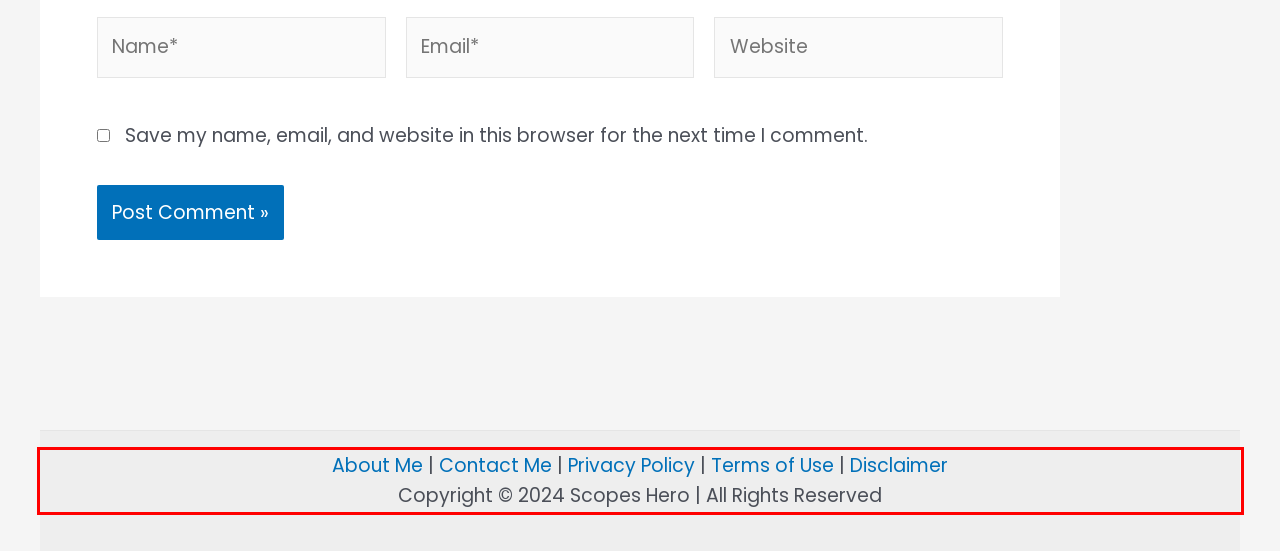Given a screenshot of a webpage containing a red bounding box, perform OCR on the text within this red bounding box and provide the text content.

About Me | Contact Me | Privacy Policy | Terms of Use | Disclaimer Copyright © 2024 Scopes Hero | All Rights Reserved